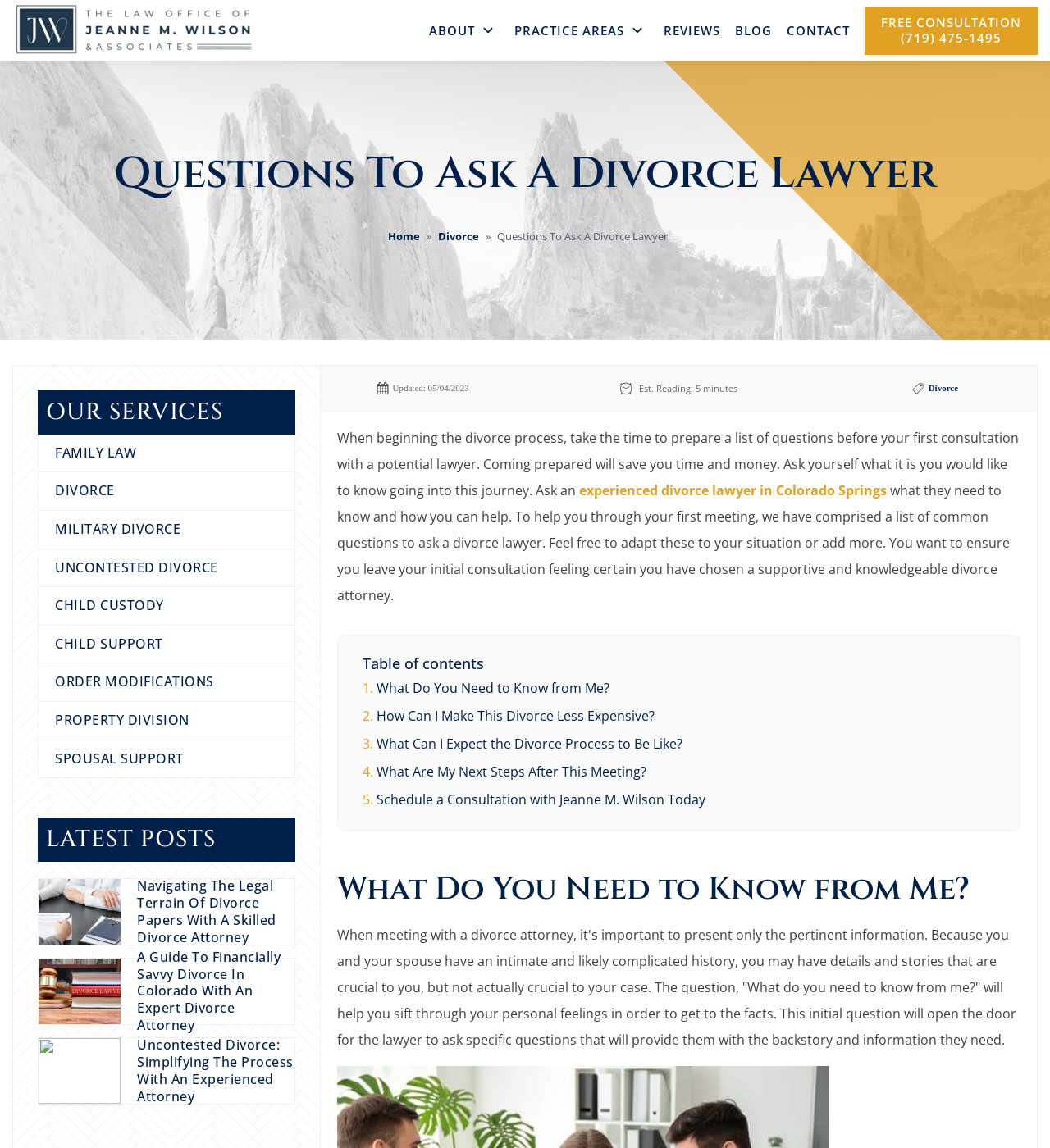Could you find the bounding box coordinates of the clickable area to complete this instruction: "Click the 'ABOUT' link"?

[0.409, 0.016, 0.476, 0.036]